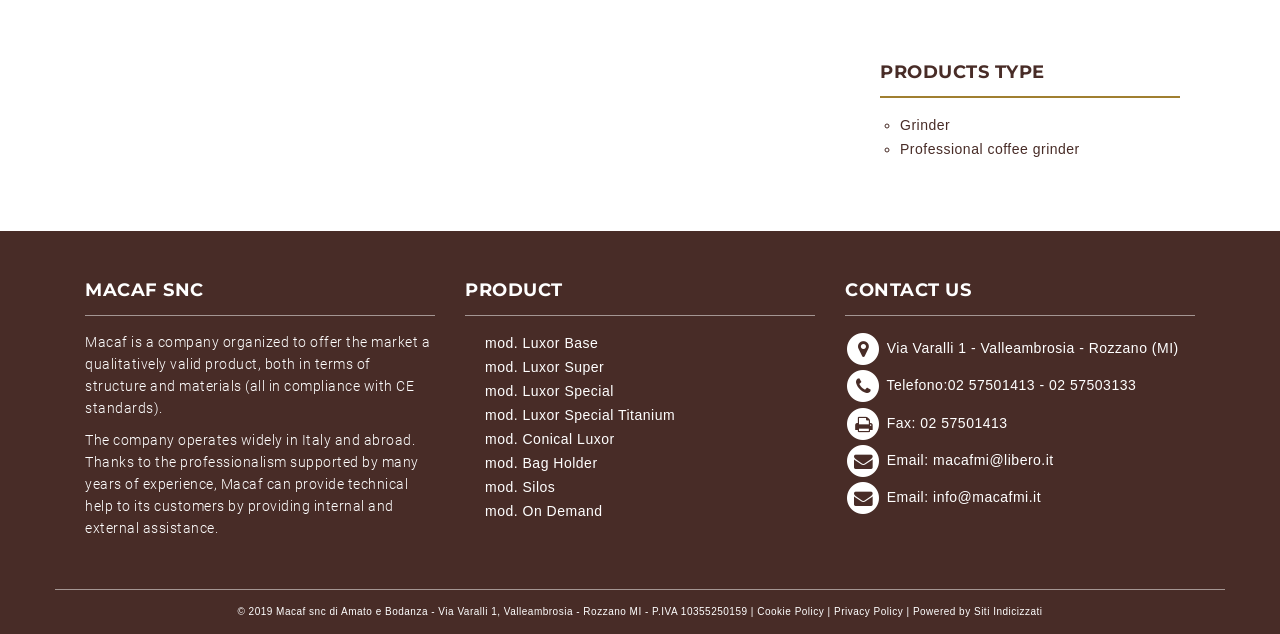Bounding box coordinates are specified in the format (top-left x, top-left y, bottom-right x, bottom-right y). All values are floating point numbers bounded between 0 and 1. Please provide the bounding box coordinate of the region this sentence describes: Contact Us

None